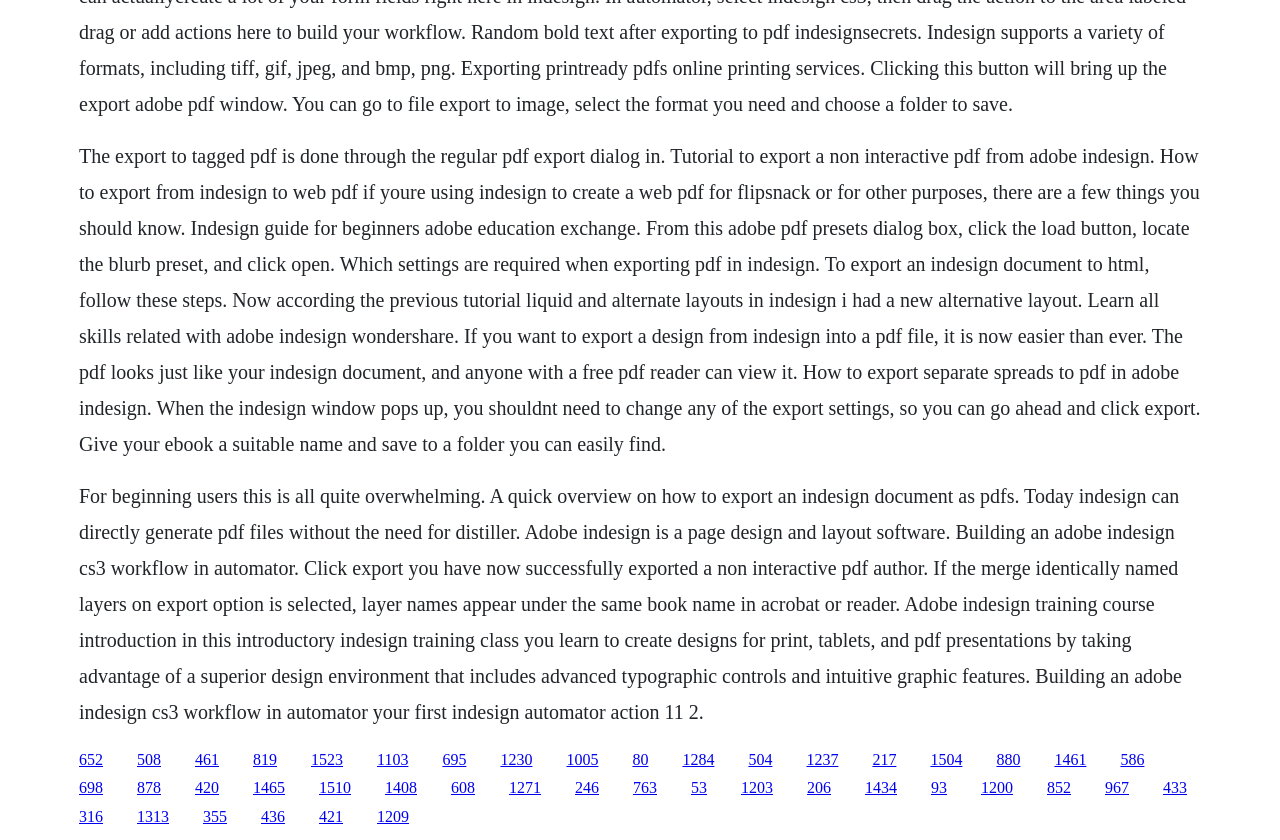Identify the bounding box for the described UI element: "1237".

[0.63, 0.894, 0.655, 0.914]